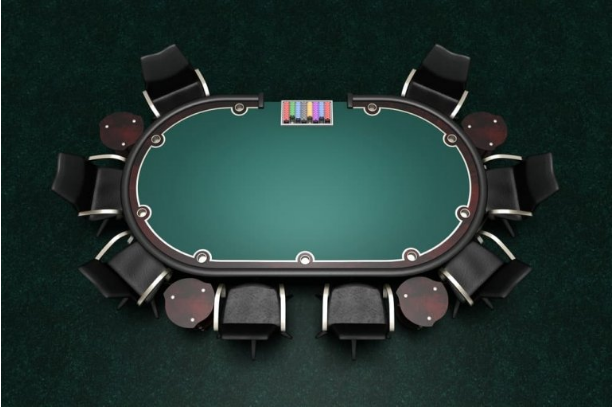Paint a vivid picture of the image with your description.

The image depicts an elegant oval-shaped poker table set against a dark, textured background, designed for social gaming environments. This table features a sleek green felt surface, bordered by a distinct dark frame, and is adorned with multiple circular cup holders integrated along its perimeter. Surrounding the table are several plush black chairs, each complemented by small round side tables, enhancing comfort and convenience for players. At the center of the table, a stack of colorful poker chips is neatly arranged, ready for gameplay. The arrangement emphasizes an inviting atmosphere, ideal for gatherings or poker nights, signaling the versatility and appeal of such card table designs.